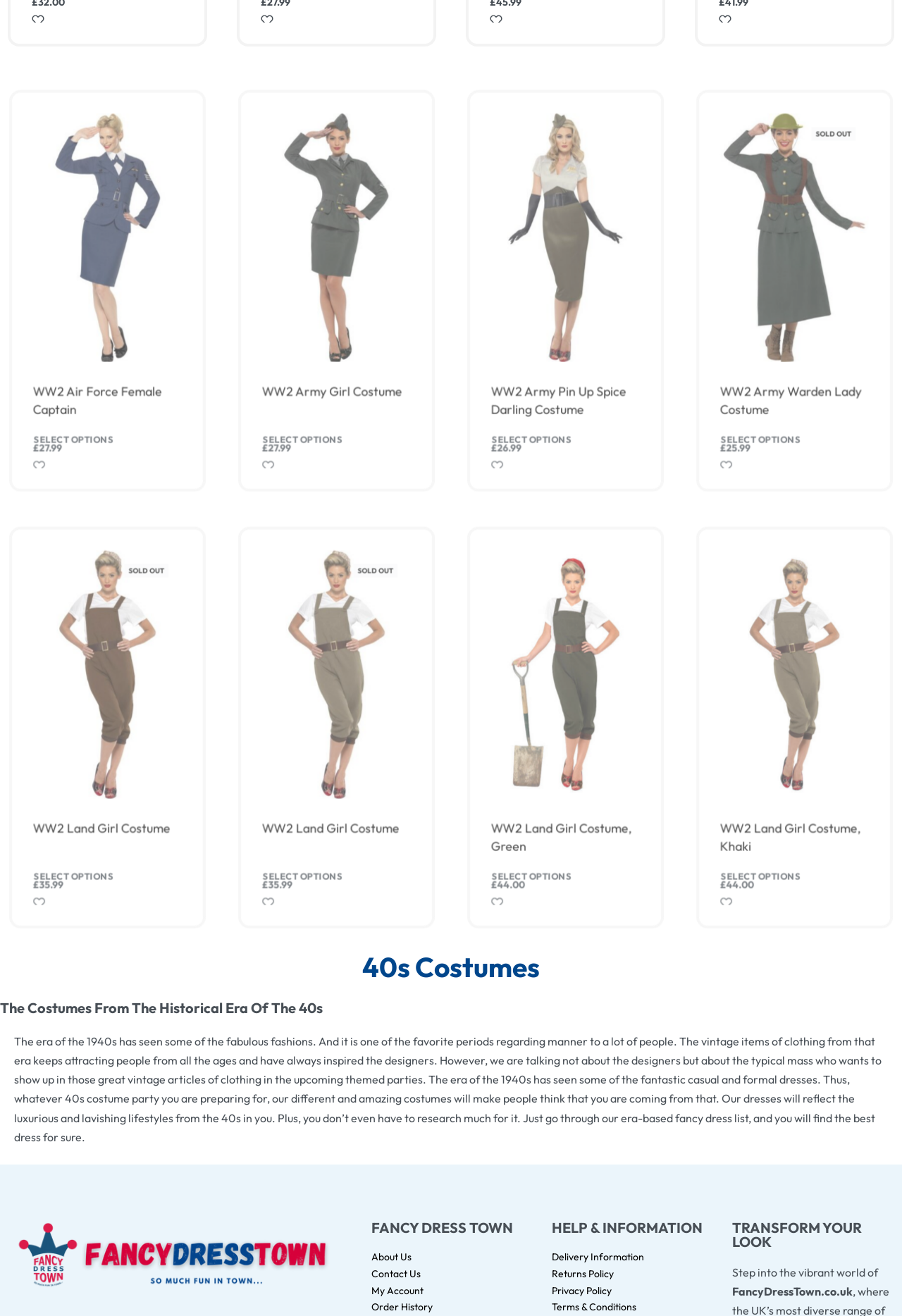Indicate the bounding box coordinates of the clickable region to achieve the following instruction: "Quick view WW2 Air Force Female Captain."

[0.136, 0.353, 0.196, 0.364]